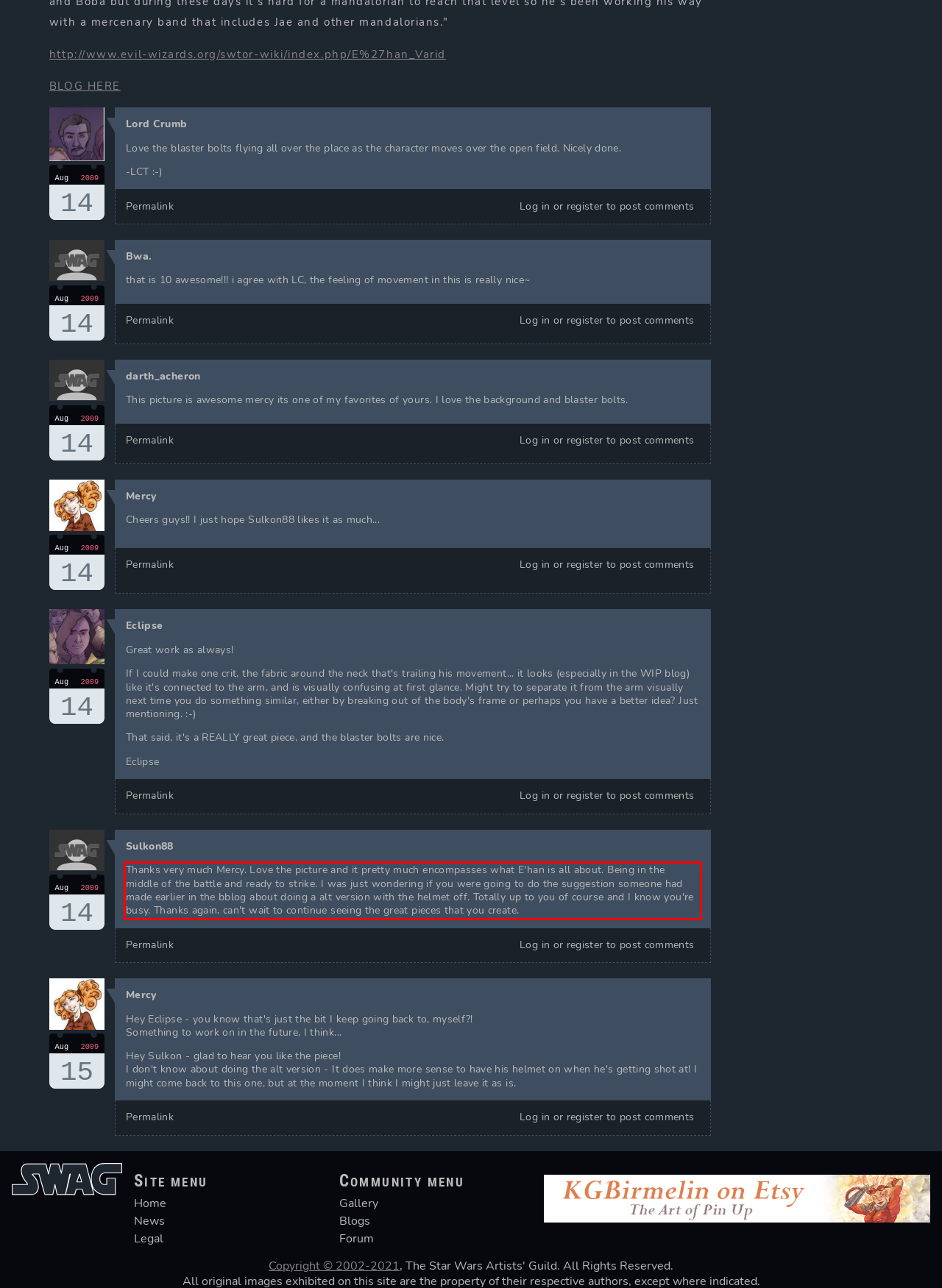Please examine the screenshot of the webpage and read the text present within the red rectangle bounding box.

Thanks very much Mercy. Love the picture and it pretty much encompasses what E'han is all about. Being in the middle of the battle and ready to strike. I was just wondering if you were going to do the suggestion someone had made earlier in the bblog about doing a alt version with the helmet off. Totally up to you of course and I know you're busy. Thanks again, can't wait to continue seeing the great pieces that you create.